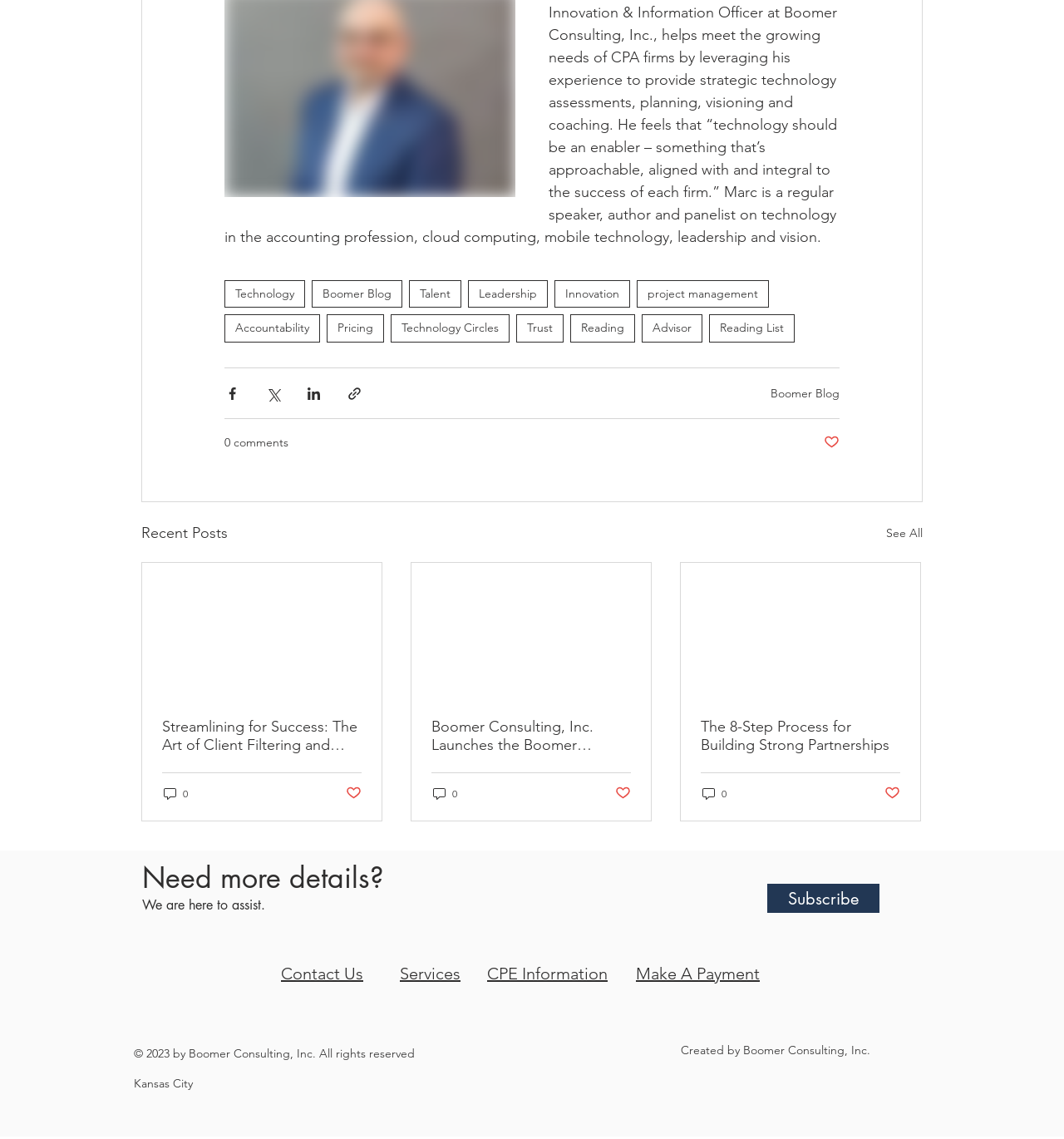What is the category of the first article?
Provide a comprehensive and detailed answer to the question.

I determined the answer by looking at the article section of the webpage, which is located below the 'Recent Posts' heading. The first article has a link with the text 'Streamlining for Success: The Art of Client Filtering and Onboarding', so I inferred that this is the category of the first article.